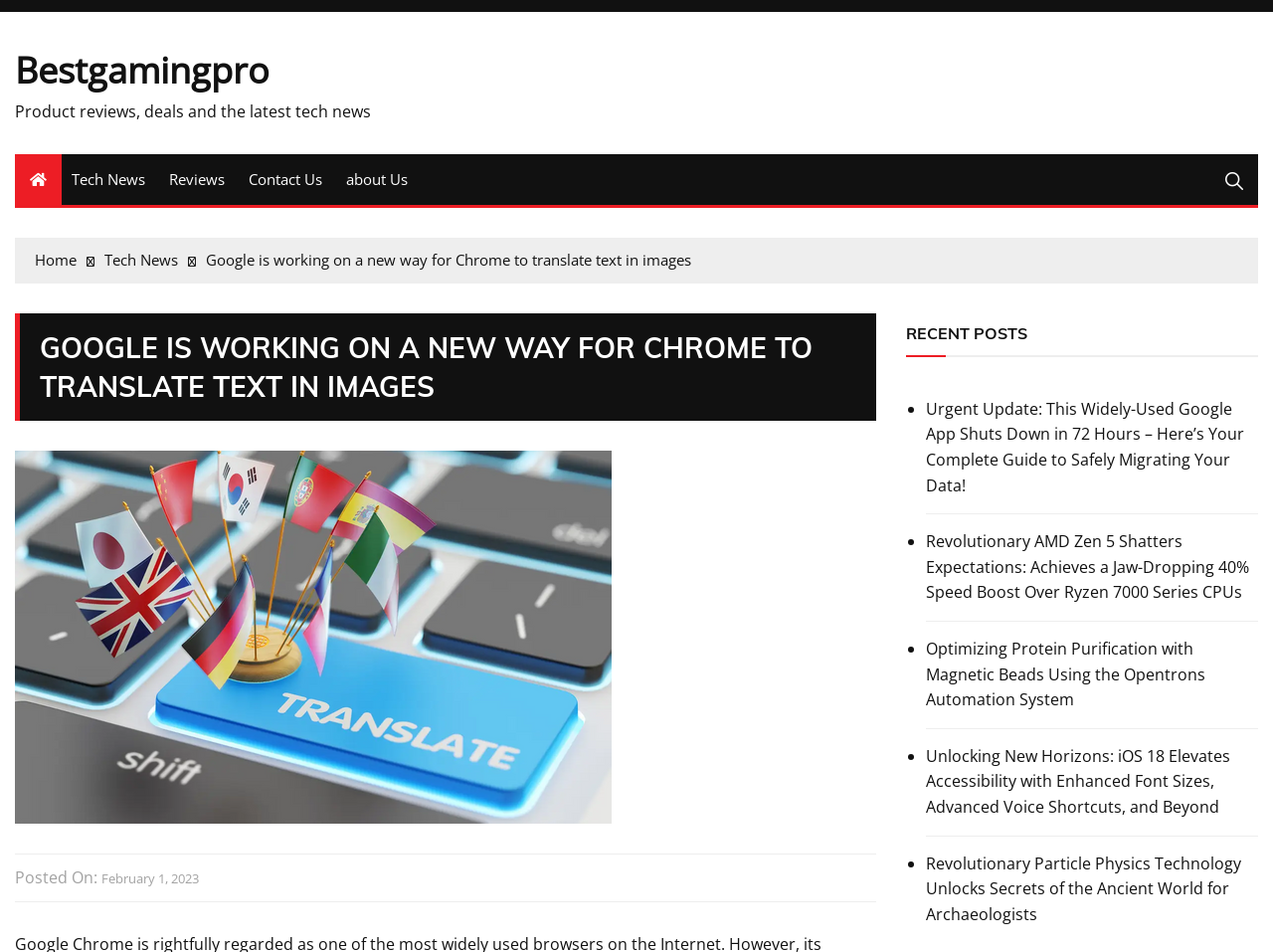Identify the bounding box coordinates of the section to be clicked to complete the task described by the following instruction: "Read the article 'Google is working on a new way for Chrome to translate text in images'". The coordinates should be four float numbers between 0 and 1, formatted as [left, top, right, bottom].

[0.162, 0.26, 0.543, 0.285]